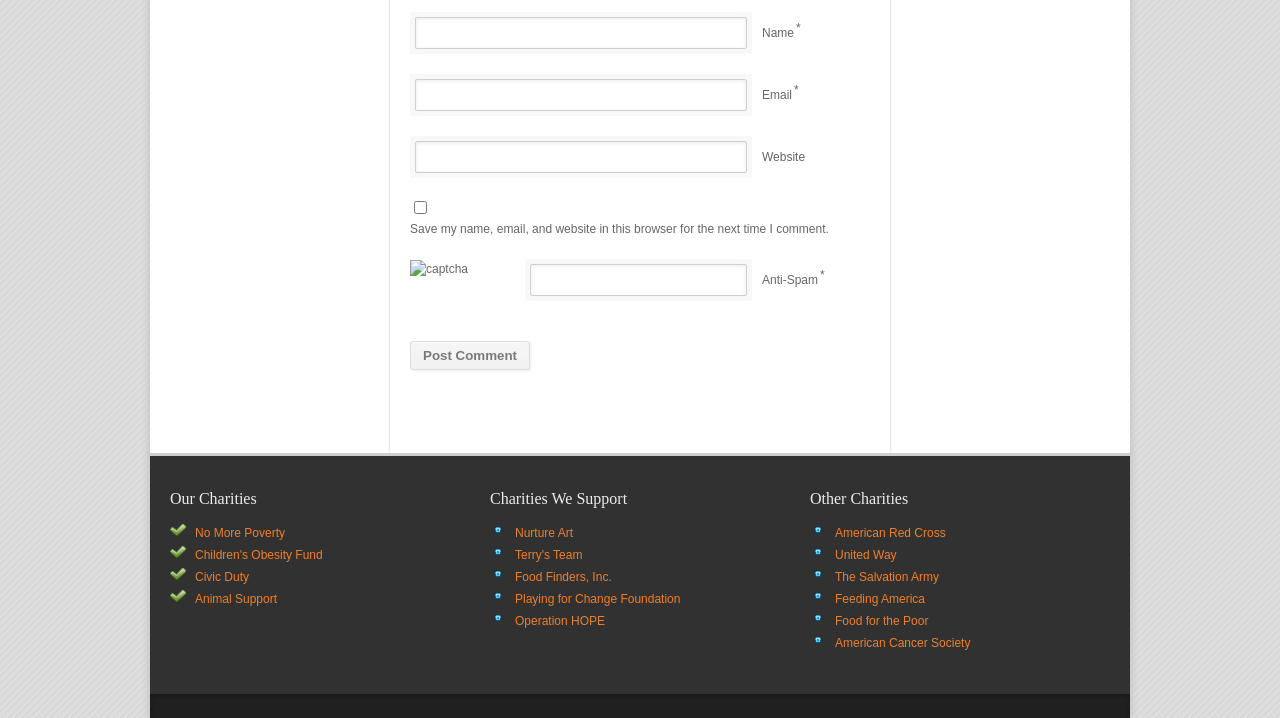Determine the bounding box coordinates of the UI element described by: "United Way".

[0.652, 0.763, 0.7, 0.782]